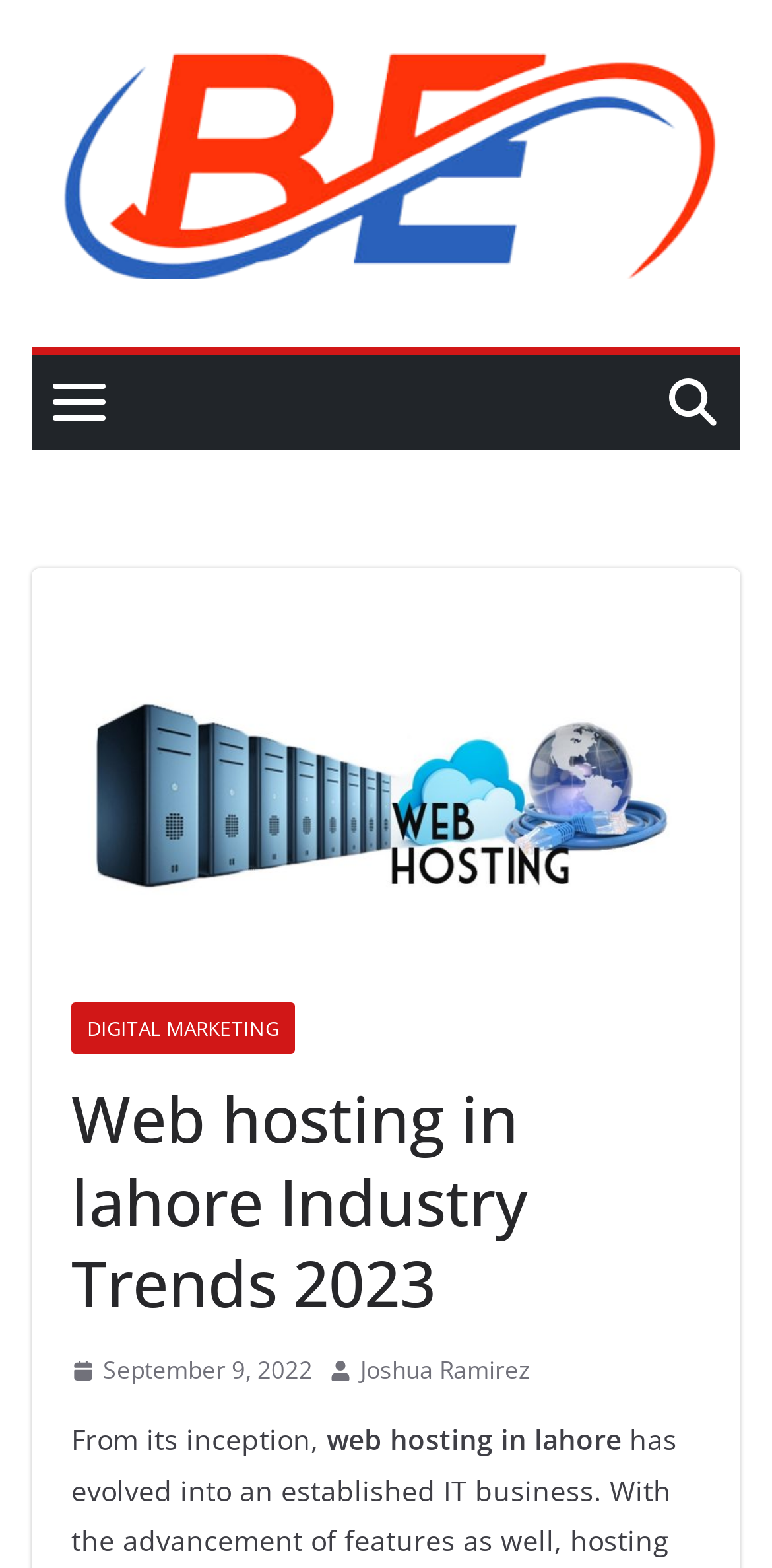Given the description of the UI element: "alt="Businessegy"", predict the bounding box coordinates in the form of [left, top, right, bottom], with each value being a float between 0 and 1.

[0.041, 0.03, 0.959, 0.178]